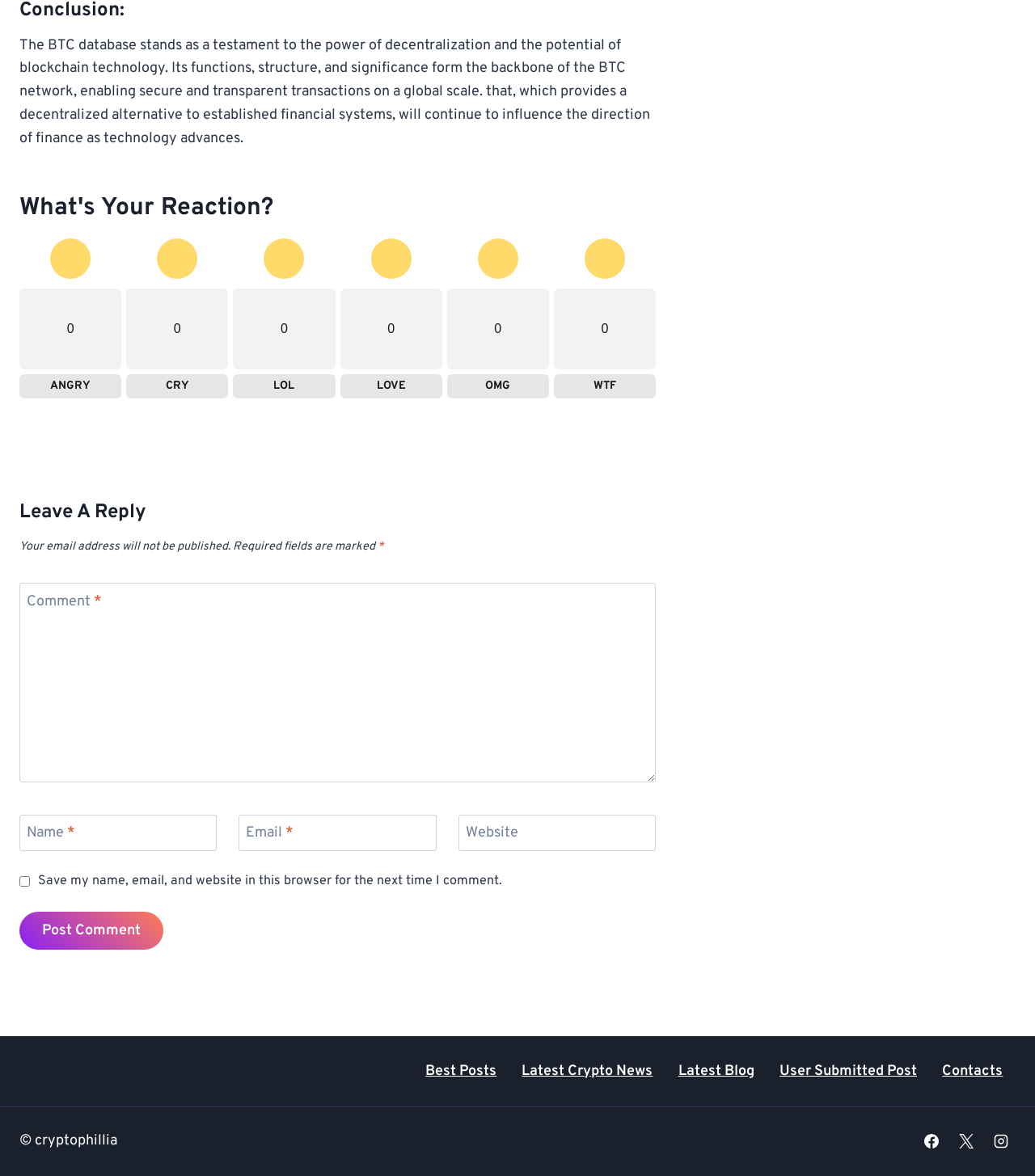Locate the bounding box coordinates of the clickable element to fulfill the following instruction: "Follow on Facebook". Provide the coordinates as four float numbers between 0 and 1 in the format [left, top, right, bottom].

[0.886, 0.958, 0.914, 0.983]